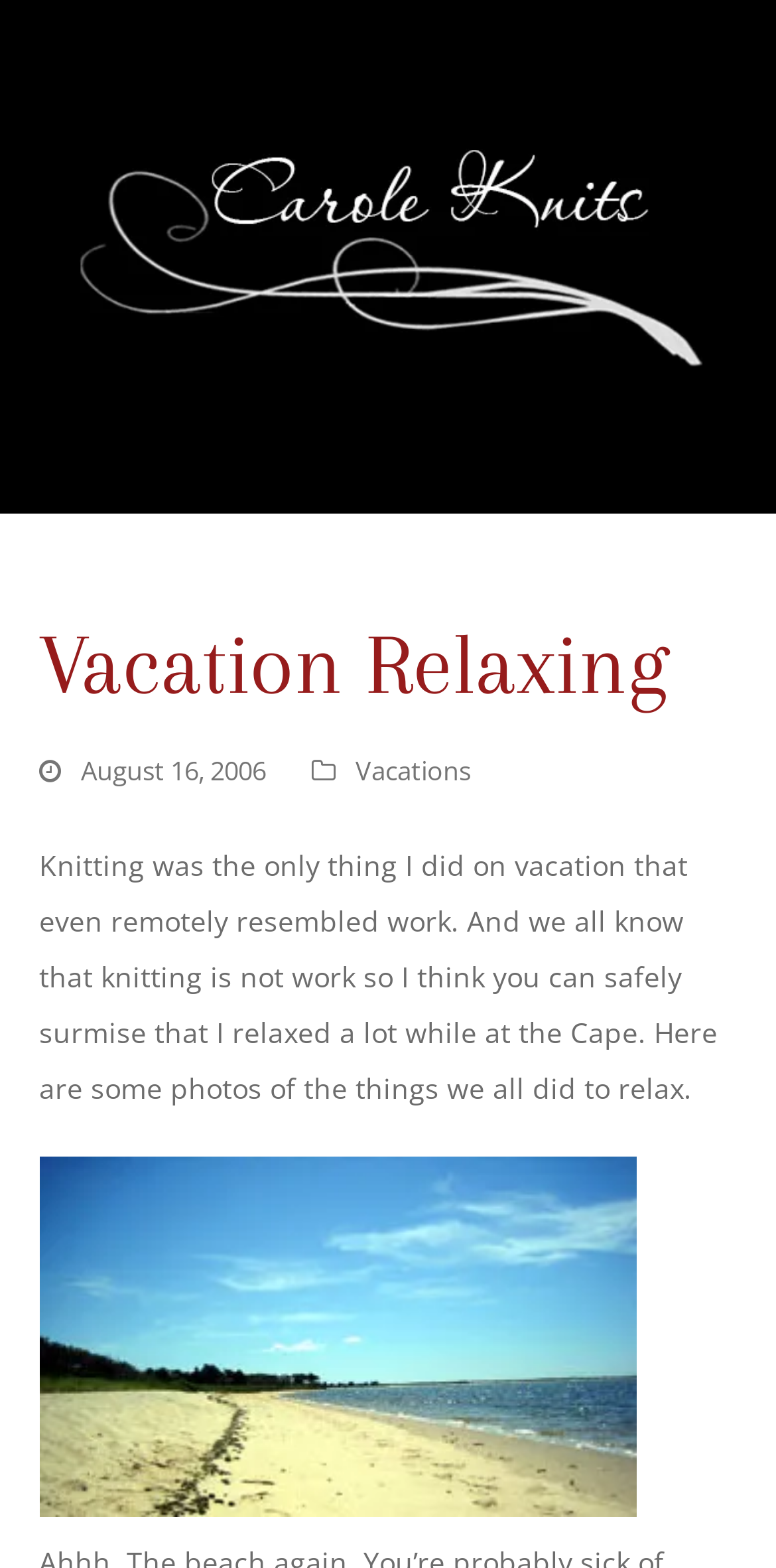Identify the bounding box coordinates for the UI element described as follows: alt="Carole Knits Blog Logo". Use the format (top-left x, top-left y, bottom-right x, bottom-right y) and ensure all values are floating point numbers between 0 and 1.

[0.088, 0.149, 0.912, 0.173]